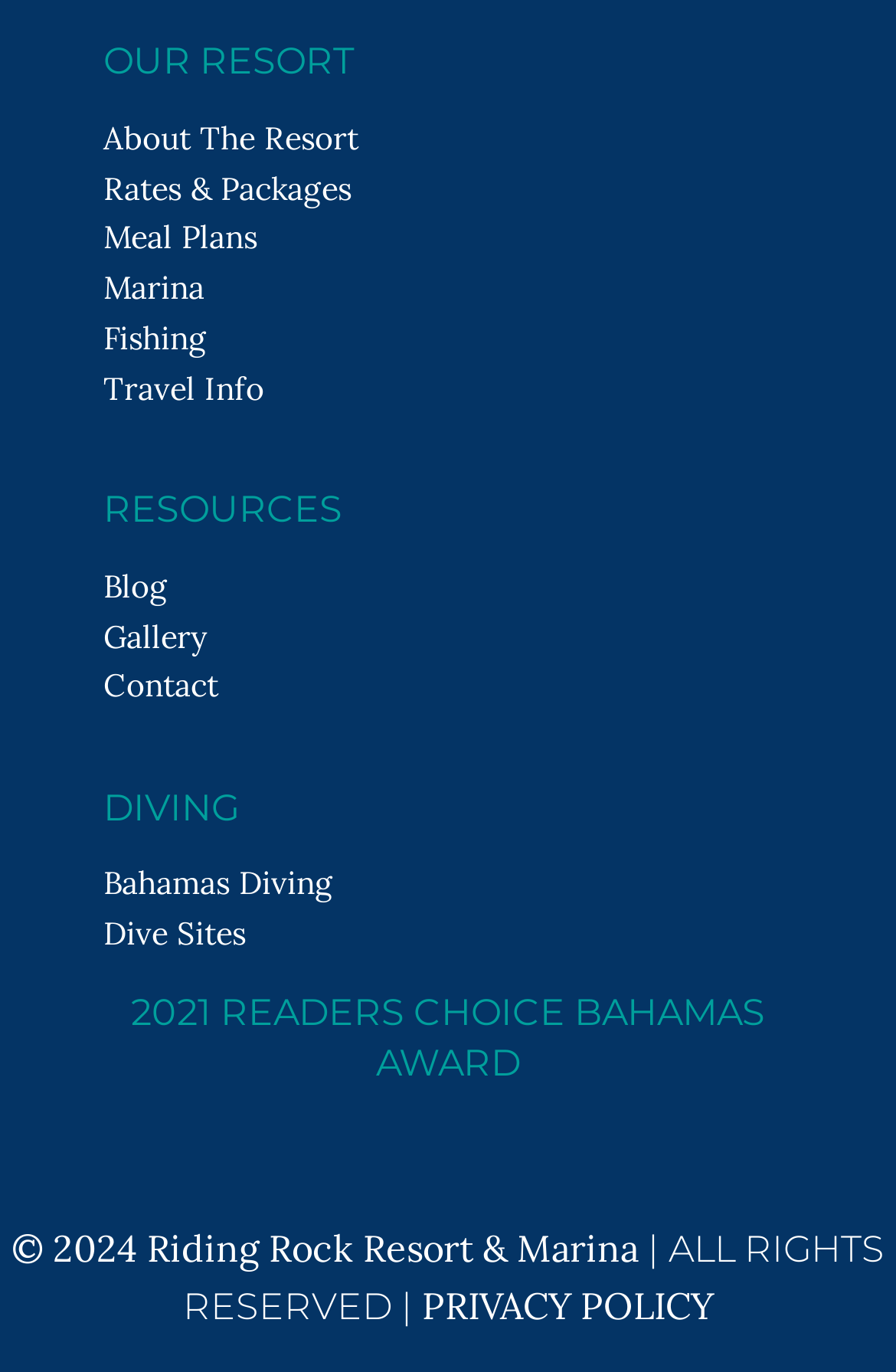How many main sections are there on the webpage?
Utilize the information in the image to give a detailed answer to the question.

There are three main sections on the webpage, which are 'OUR RESORT', 'RESOURCES', and 'DIVING', each with its own set of links and subheadings.